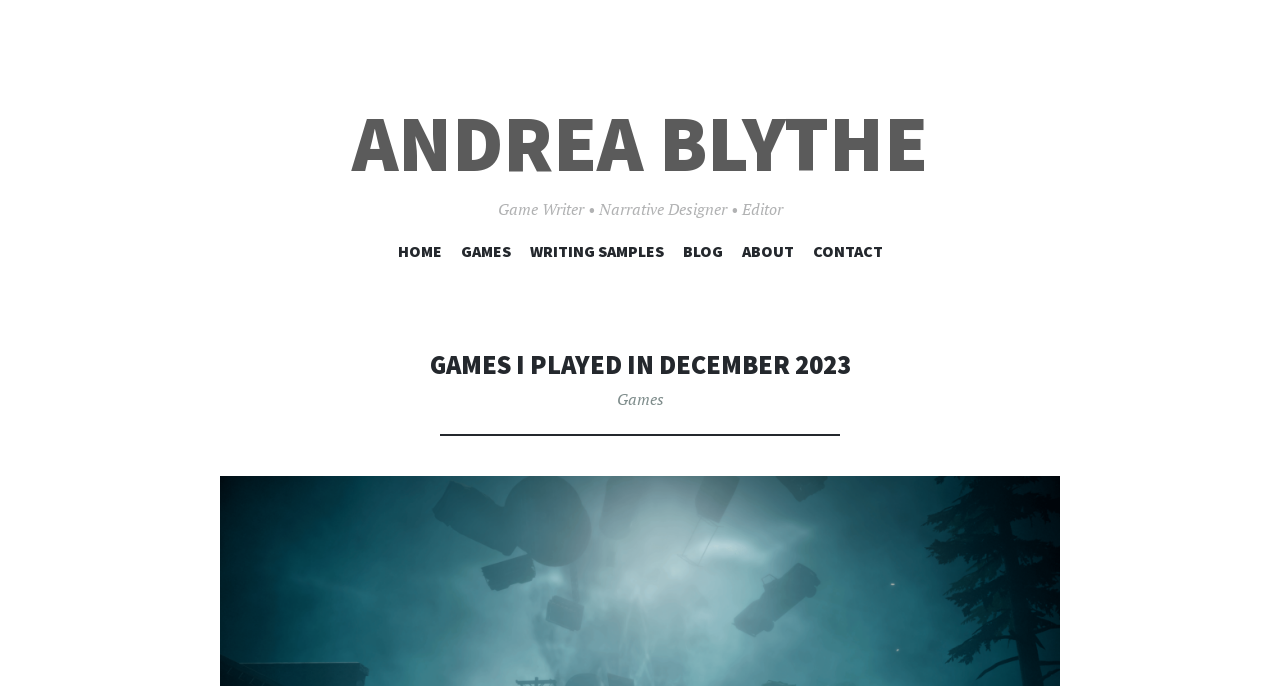What is the title of the blog post?
Give a detailed response to the question by analyzing the screenshot.

I found the answer by looking at the heading element 'GAMES I PLAYED IN DECEMBER 2023' which is a direct child of the HeaderAsNonLandmark element, indicating that it is the title of the blog post.